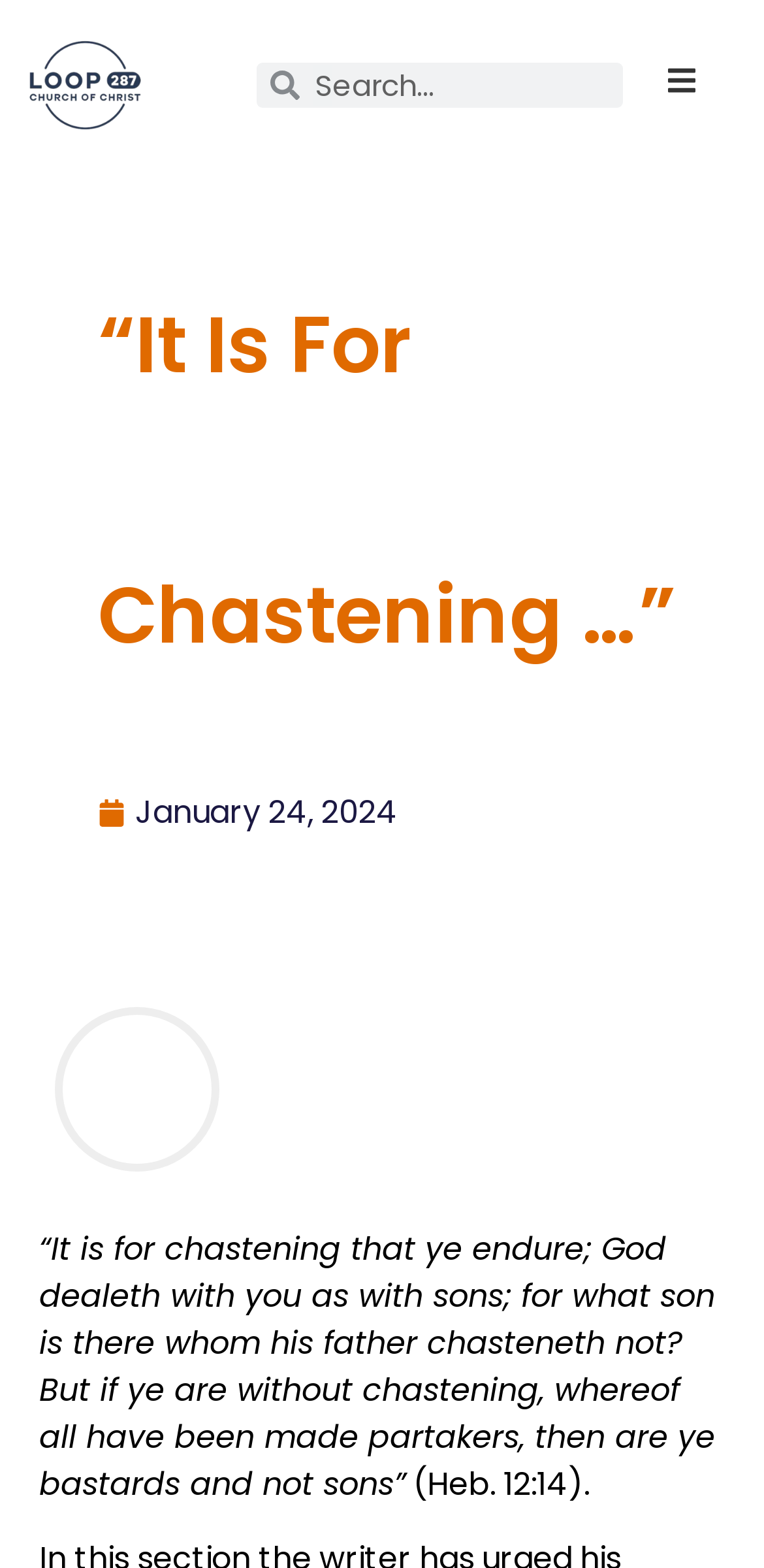Respond with a single word or phrase for the following question: 
What is the biblical reference mentioned on the webpage?

Heb. 12:14